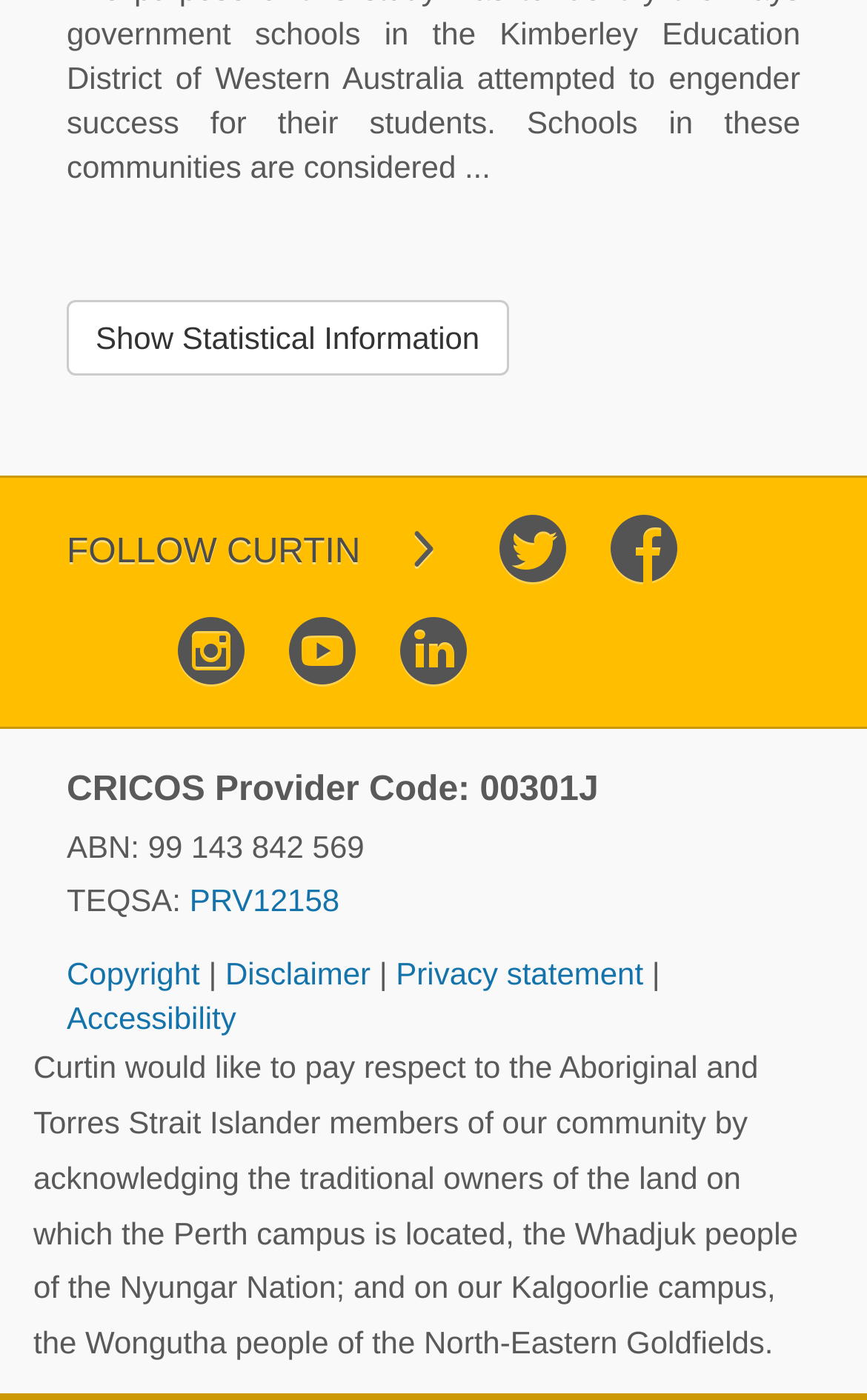Find the bounding box coordinates of the clickable area required to complete the following action: "Check out Kitchen Island Pendants".

None